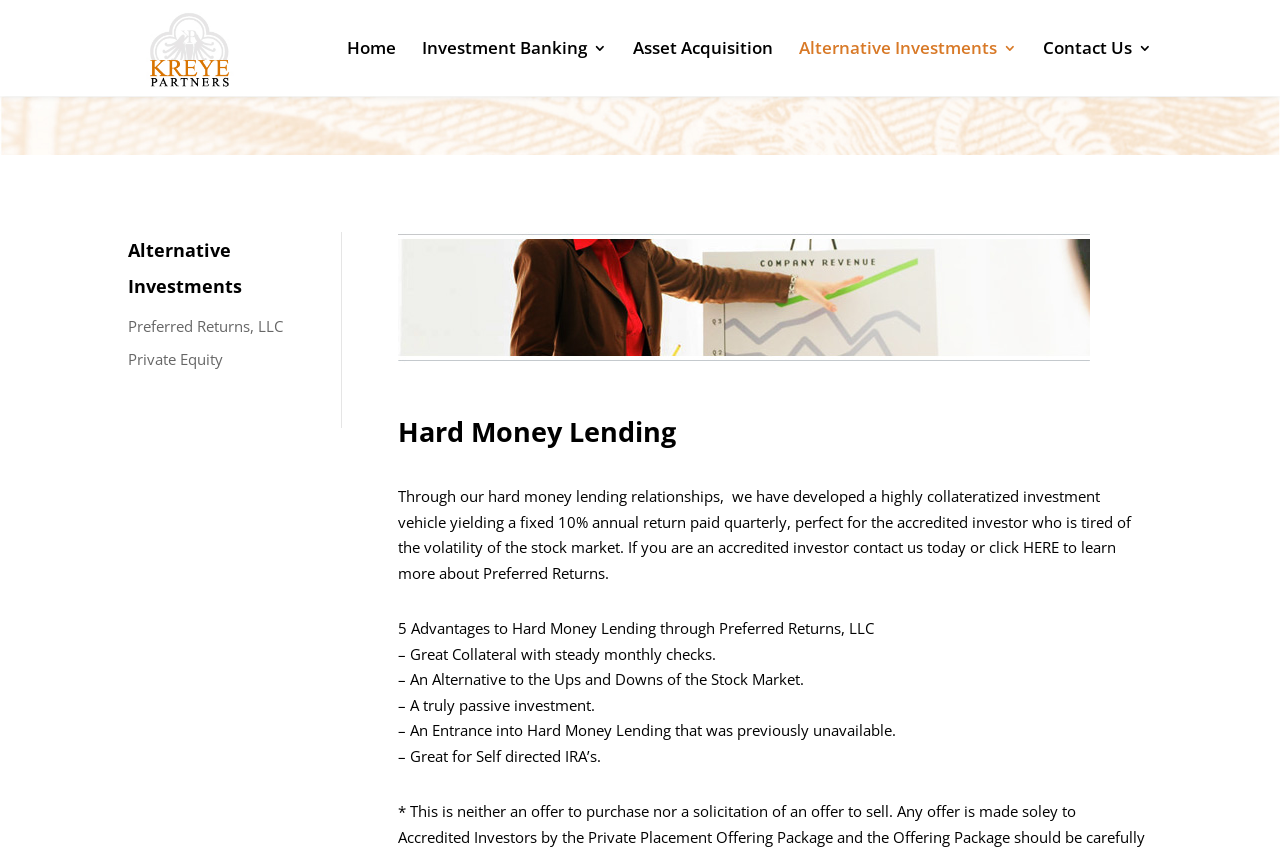What is the purpose of the 'Alternative Investments' section?
Utilize the information in the image to give a detailed answer to the question.

I analyzed the heading 'Alternative Investments for Accredited Investors' and the surrounding text, which suggests that the purpose of this section is to provide alternative investment options for accredited investors.